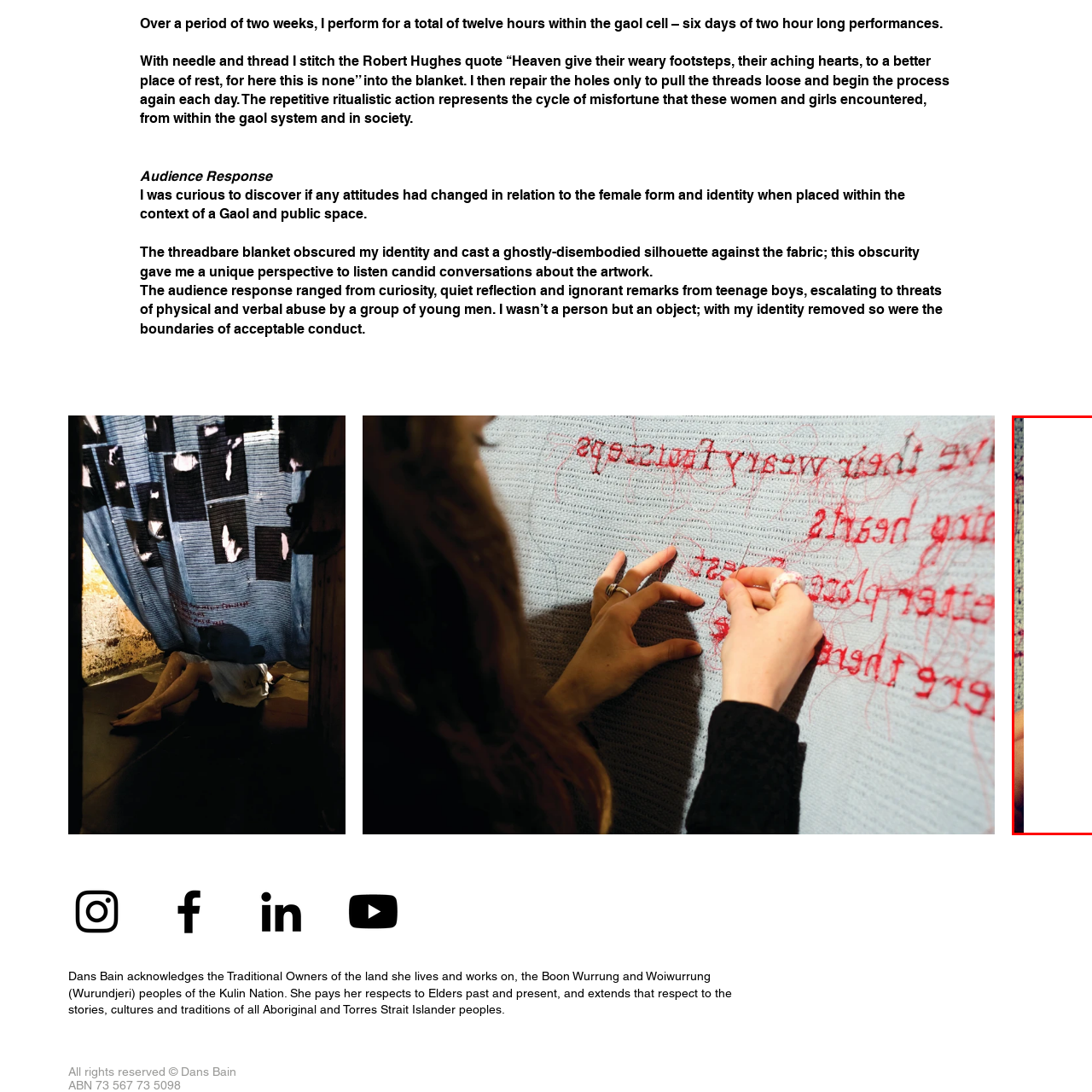What is being sewn on?
Scrutinize the image inside the red bounding box and provide a detailed and extensive answer to the question.

The image features a close-up view of hands engaged in the act of sewing on a patterned blanket, showcasing intricate needlework.